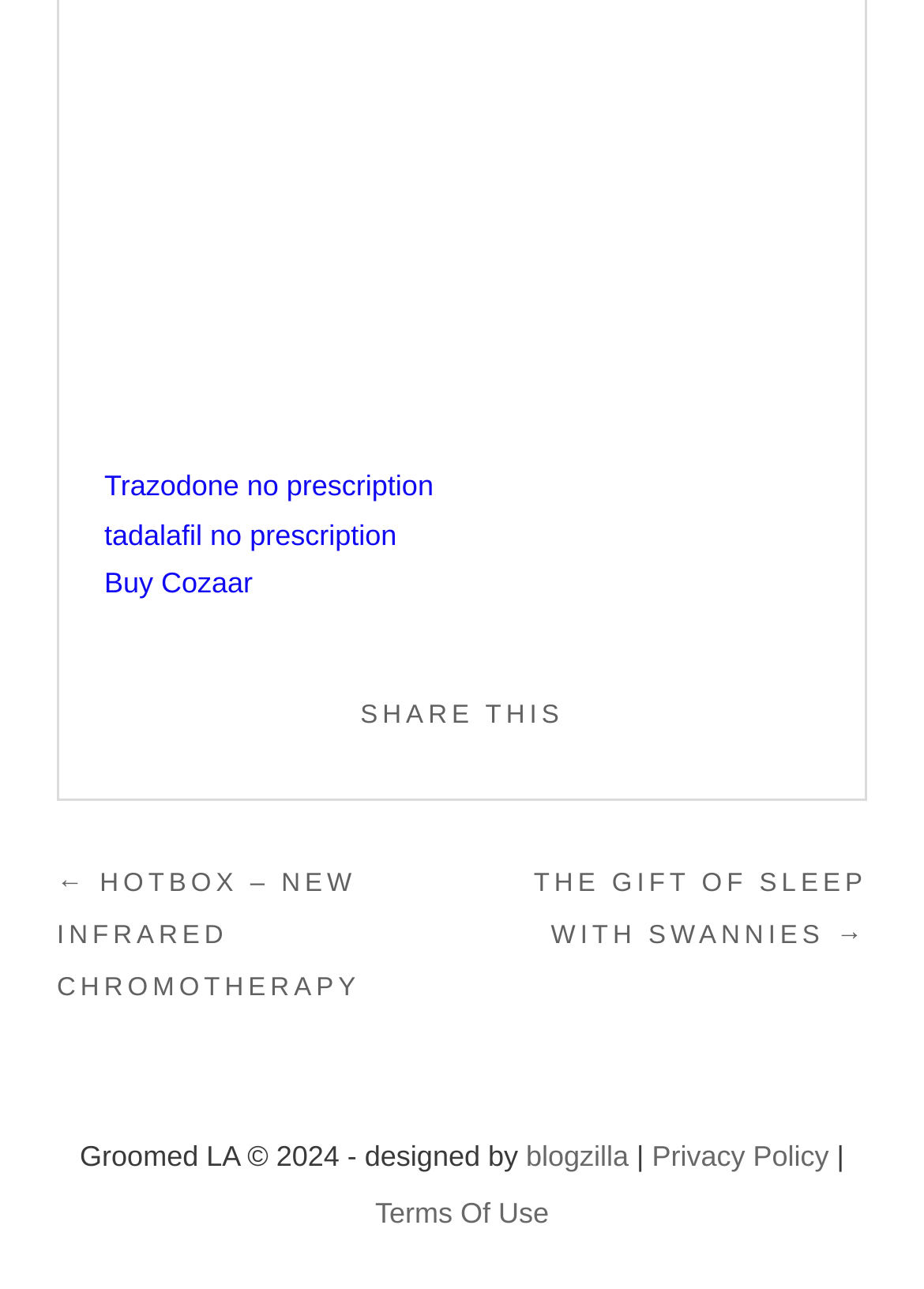Provide a one-word or brief phrase answer to the question:
What is the name of the designer of the website?

blogzilla